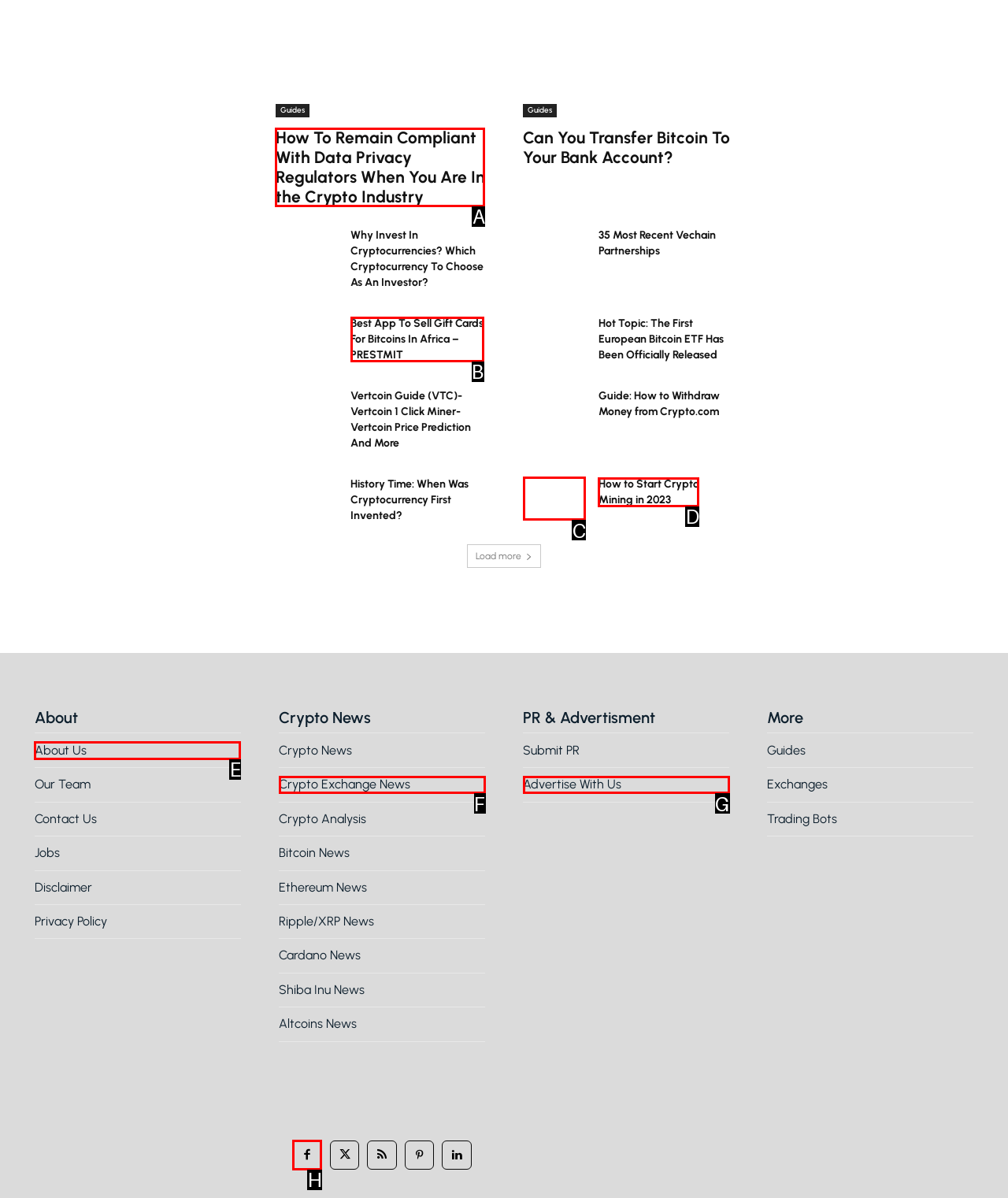Identify the correct UI element to click to follow this instruction: Click on the 'Mentzer and Sheindlin' link
Respond with the letter of the appropriate choice from the displayed options.

None